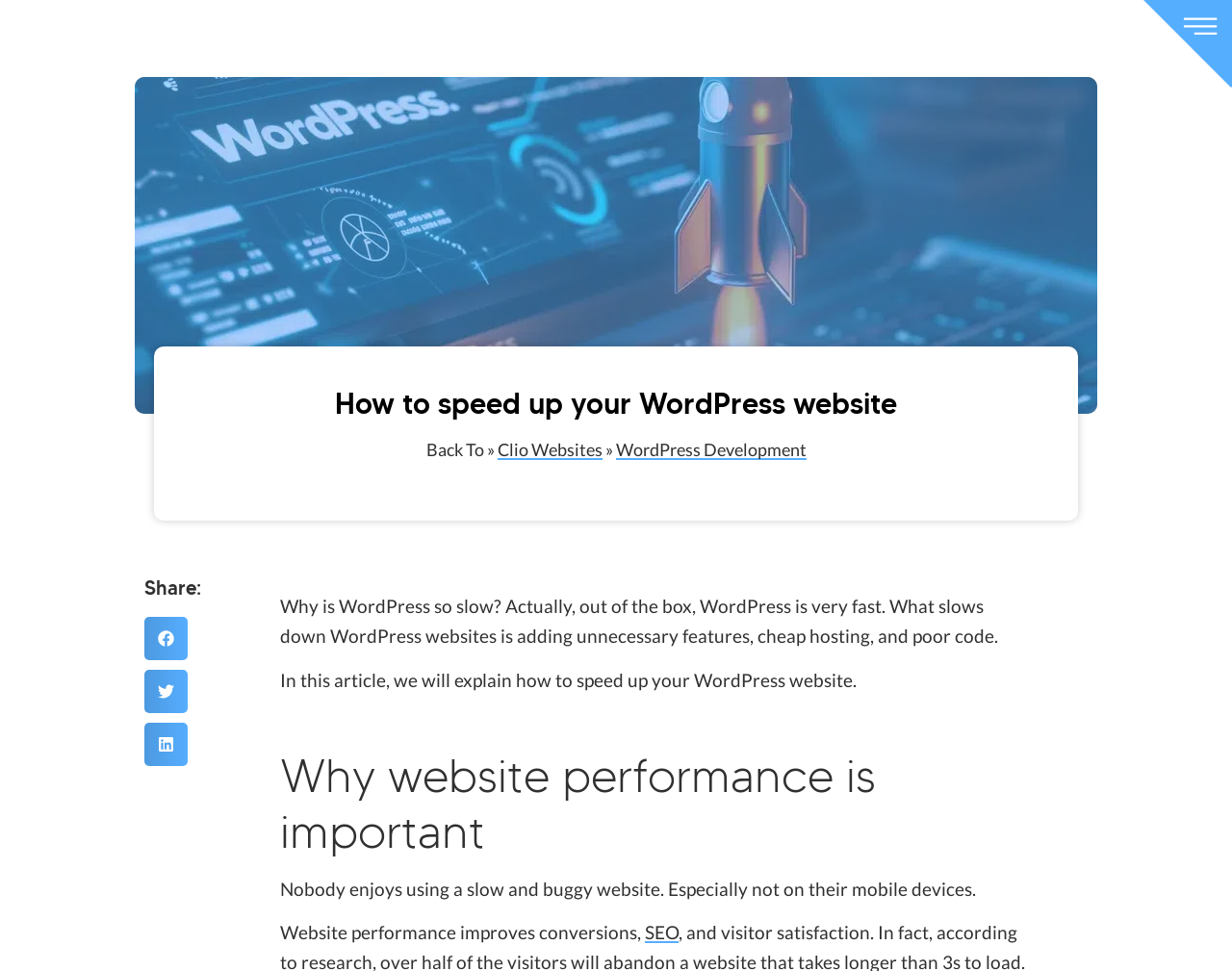Answer the following in one word or a short phrase: 
How many share buttons are there?

3